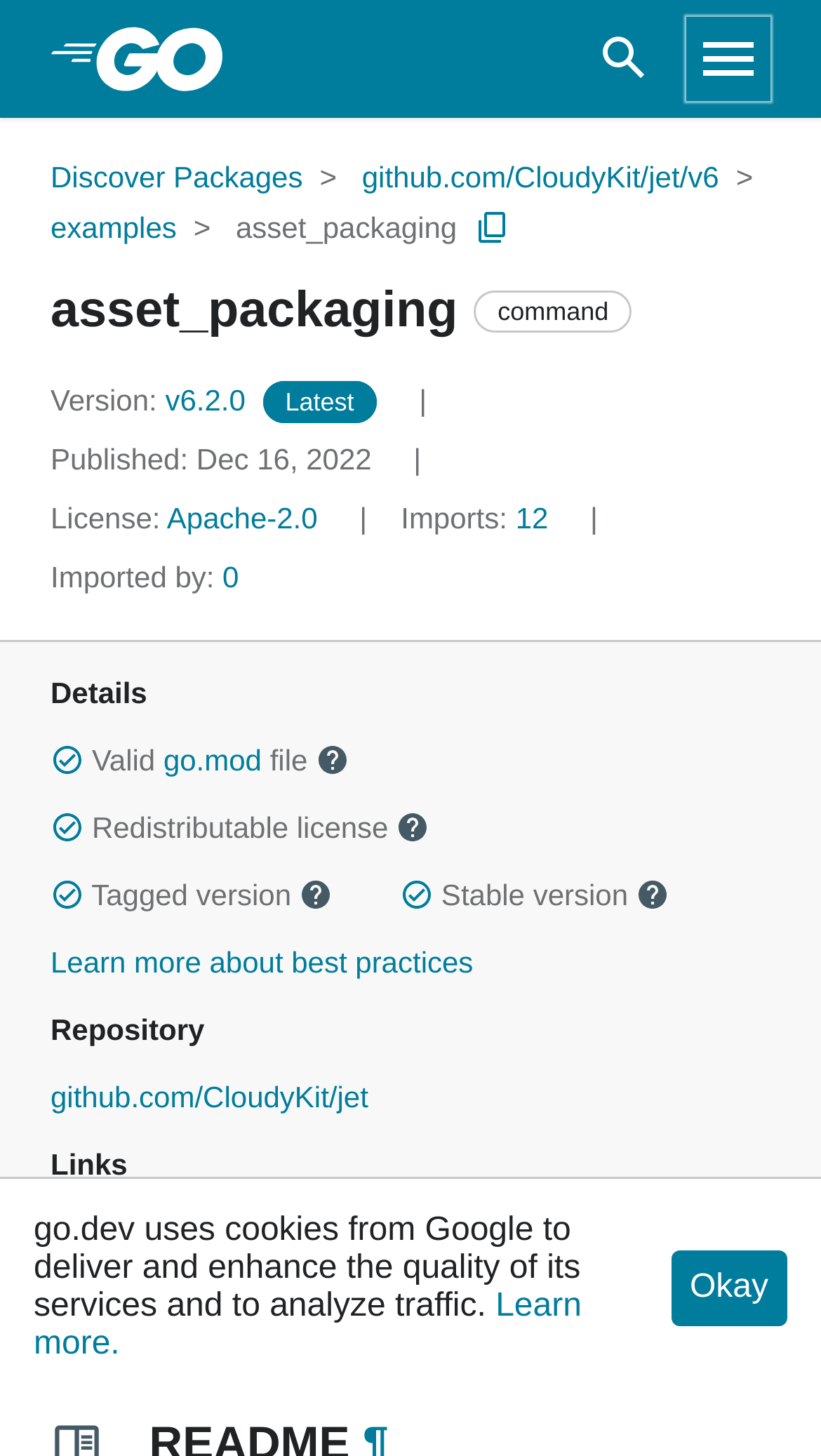What is the version of the package?
Please elaborate on the answer to the question with detailed information.

The version of the package can be found in the link element with the text 'Version: v6.2.0' which is located below the package name.